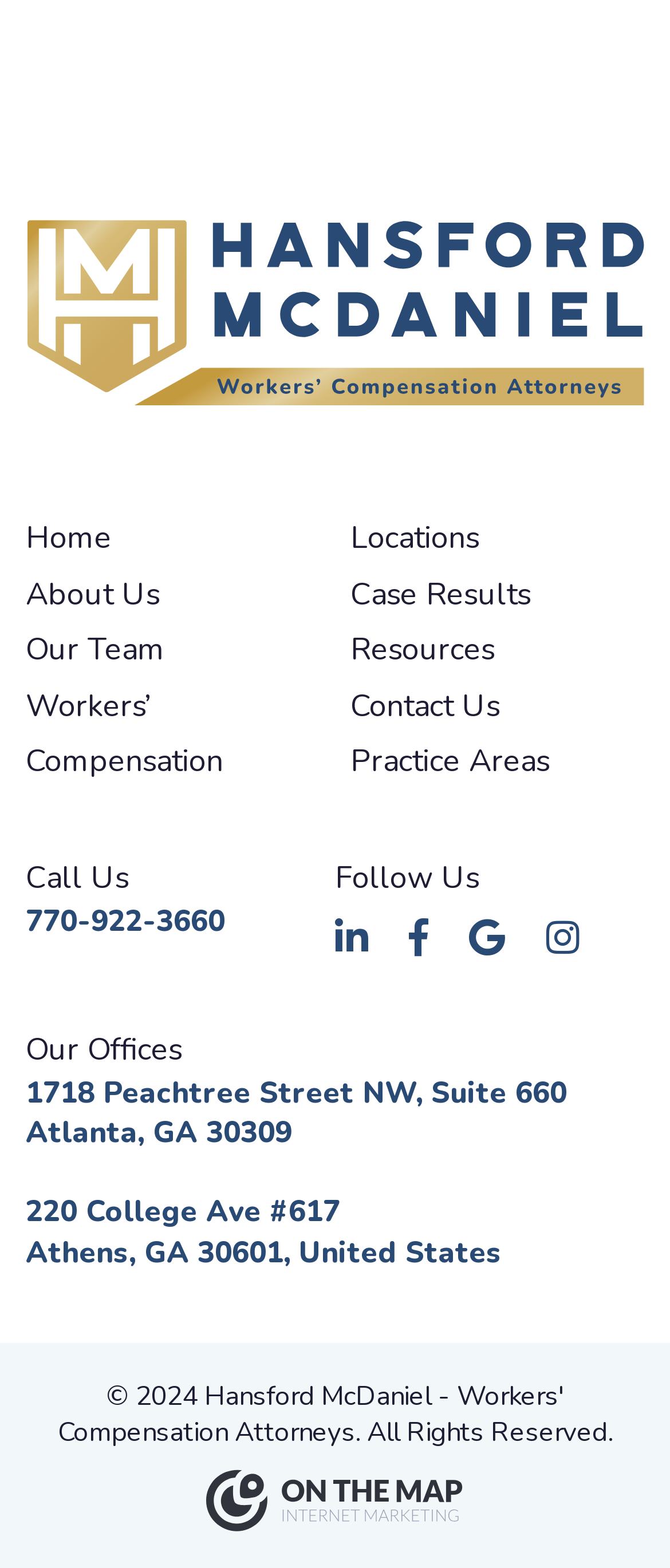What is the address of the Atlanta office?
Please respond to the question with a detailed and informative answer.

The address of the Atlanta office is located below the 'Our Offices' text, and it is a link with the address '1718 Peachtree Street NW, Suite 660 Atlanta, GA 30309'.